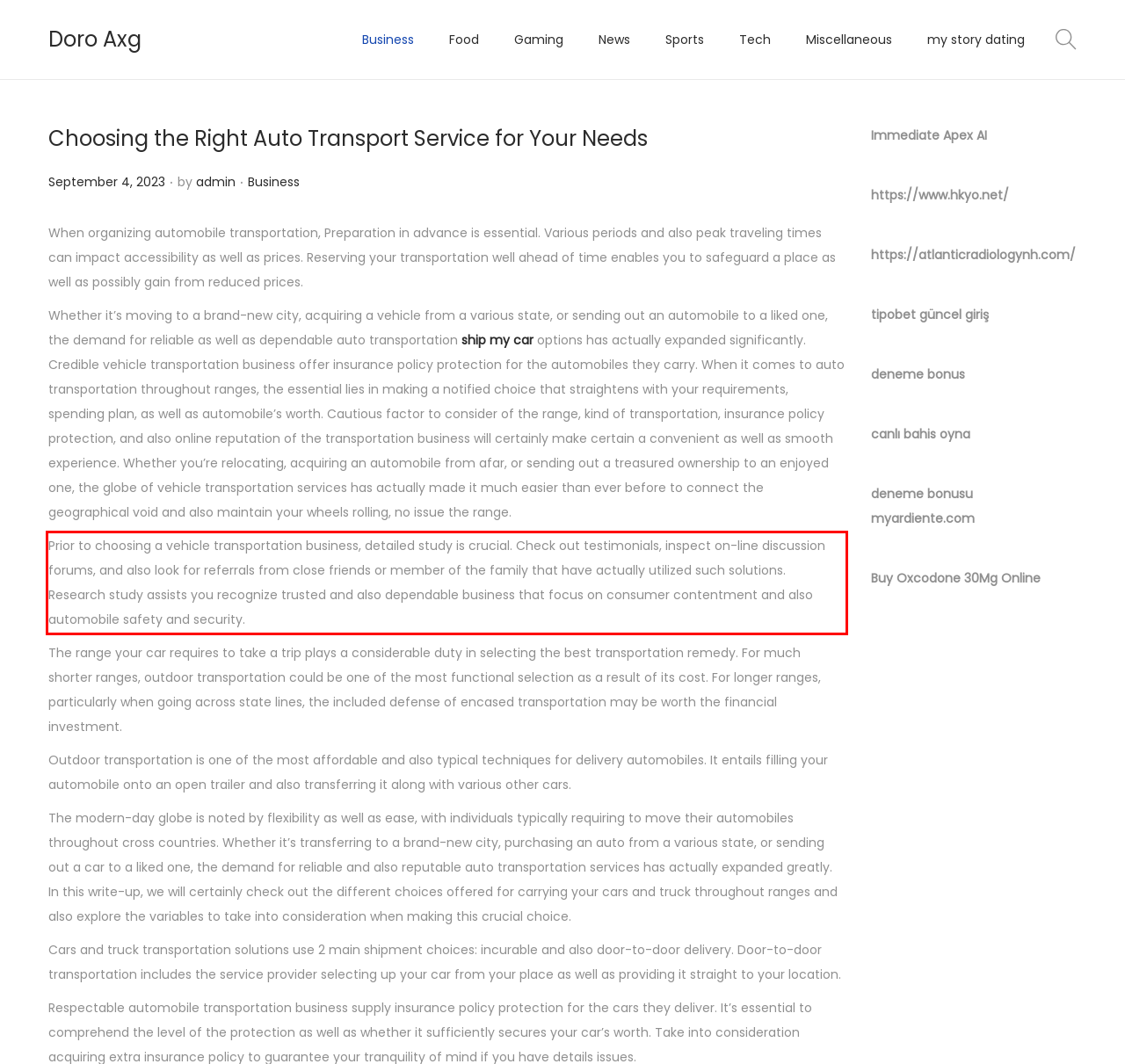Analyze the screenshot of a webpage where a red rectangle is bounding a UI element. Extract and generate the text content within this red bounding box.

Prior to choosing a vehicle transportation business, detailed study is crucial. Check out testimonials, inspect on-line discussion forums, and also look for referrals from close friends or member of the family that have actually utilized such solutions. Research study assists you recognize trusted and also dependable business that focus on consumer contentment and also automobile safety and security.